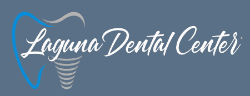What font style is used for the text 'Laguna Dental Center'?
Look at the image and answer the question with a single word or phrase.

unique script font